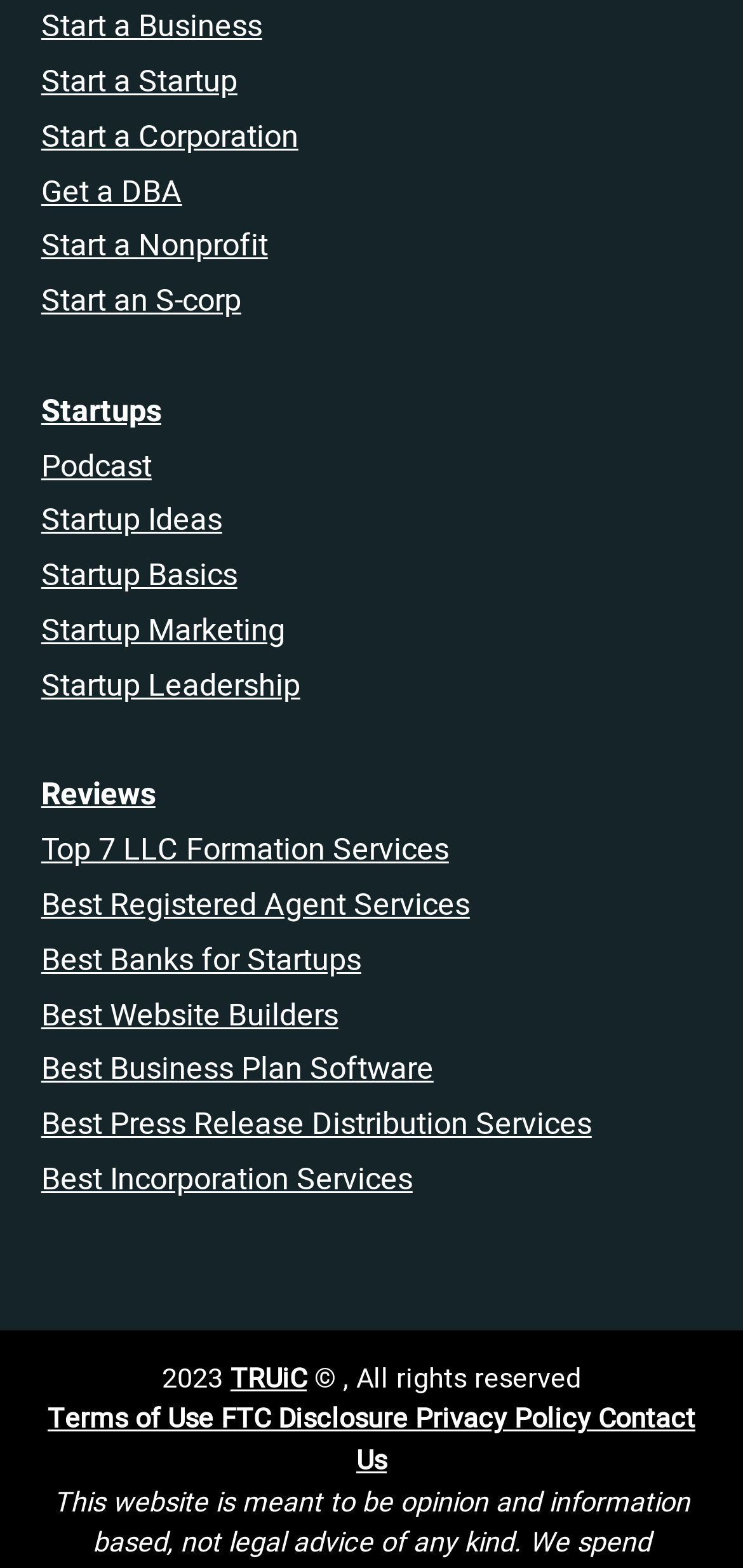Pinpoint the bounding box coordinates of the element to be clicked to execute the instruction: "Start a business".

[0.055, 0.003, 0.353, 0.032]